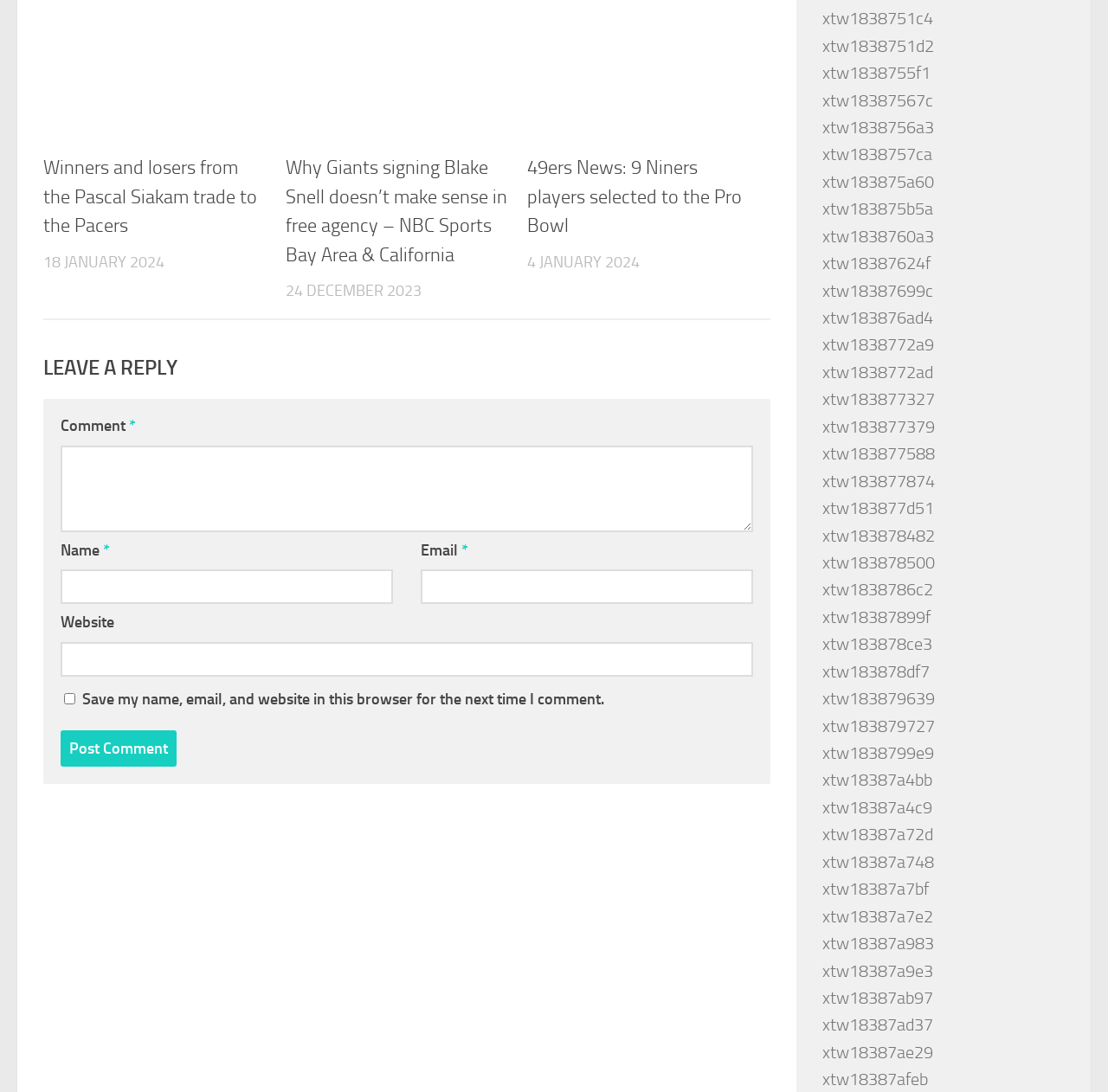Please locate the bounding box coordinates for the element that should be clicked to achieve the following instruction: "Click the '49ers News: 9 Niners players selected to the Pro Bowl' link". Ensure the coordinates are given as four float numbers between 0 and 1, i.e., [left, top, right, bottom].

[0.476, 0.143, 0.67, 0.217]